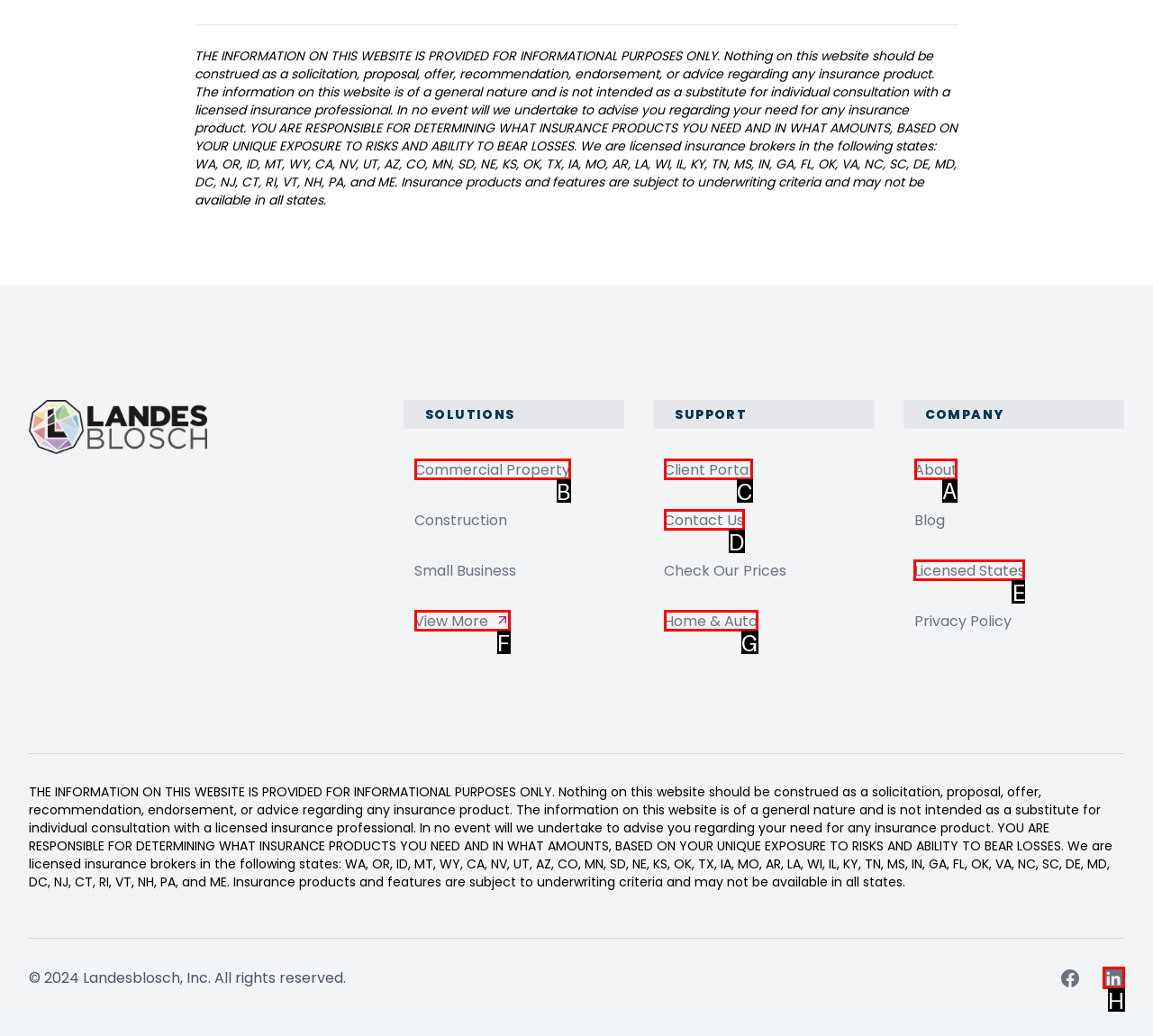To complete the task: Learn about the company, which option should I click? Answer with the appropriate letter from the provided choices.

A